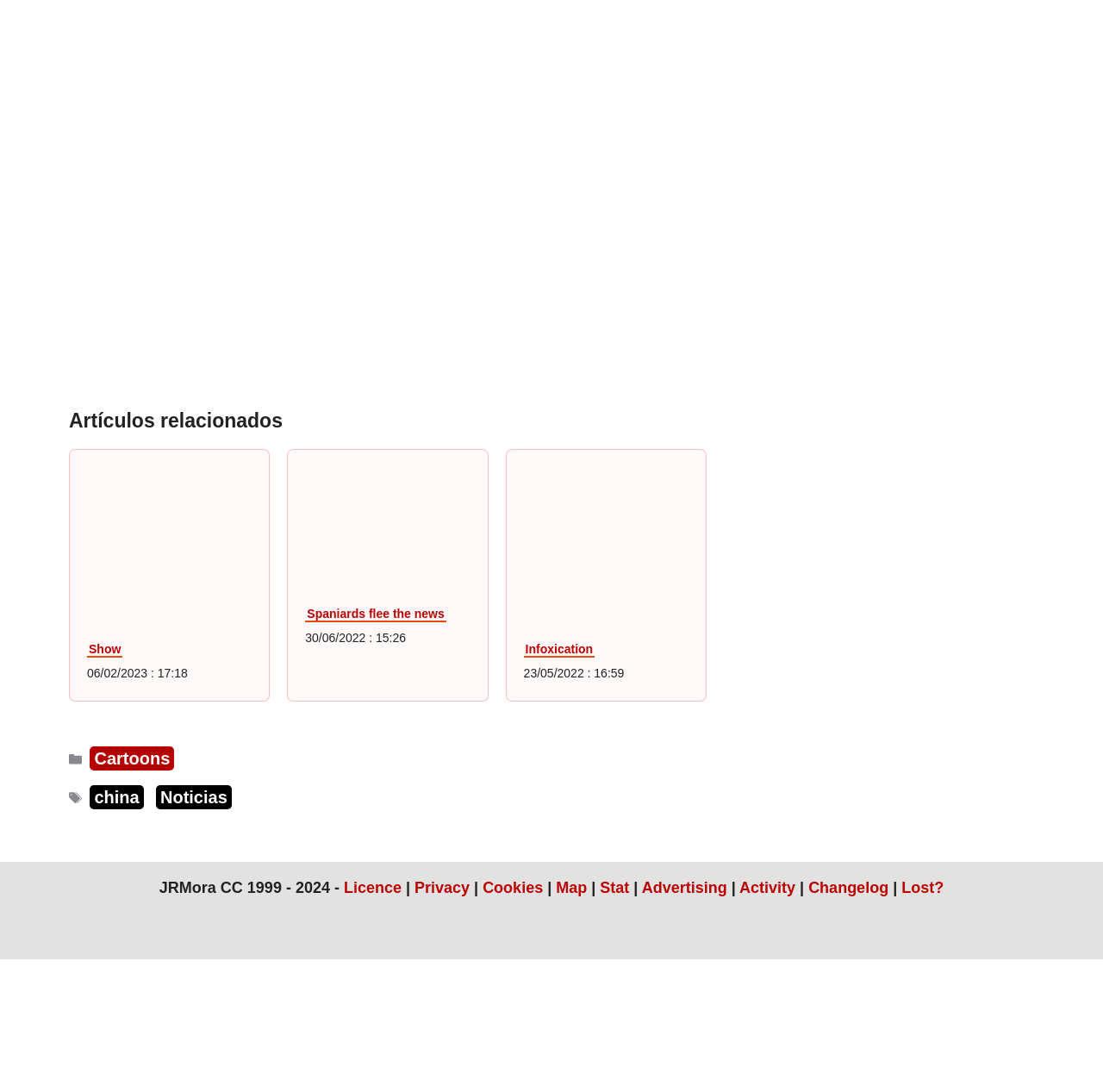Pinpoint the bounding box coordinates of the clickable element needed to complete the instruction: "Show more". The coordinates should be provided as four float numbers between 0 and 1: [left, top, right, bottom].

[0.079, 0.588, 0.111, 0.602]